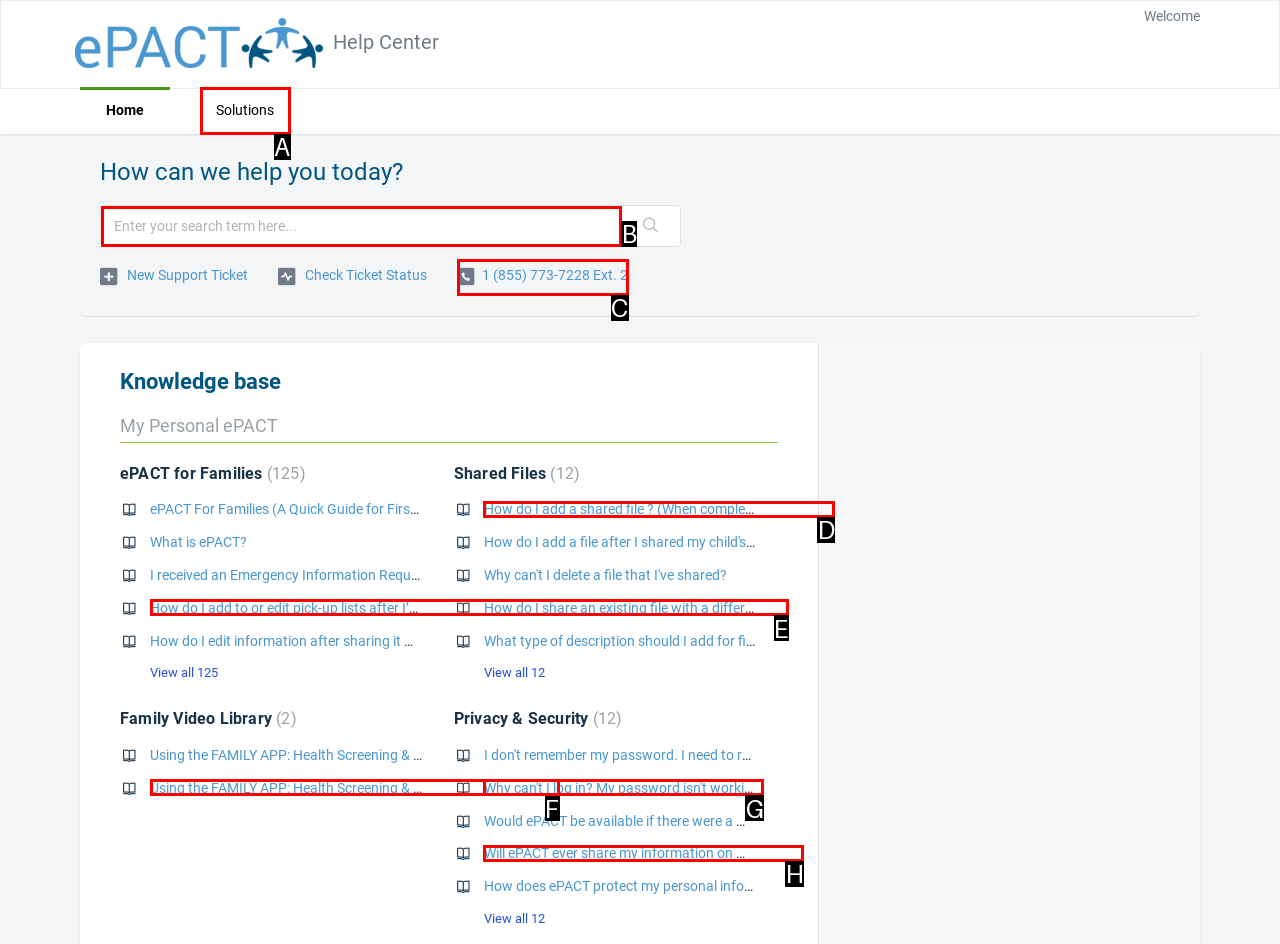Given the description: Solutions, identify the matching HTML element. Provide the letter of the correct option.

A